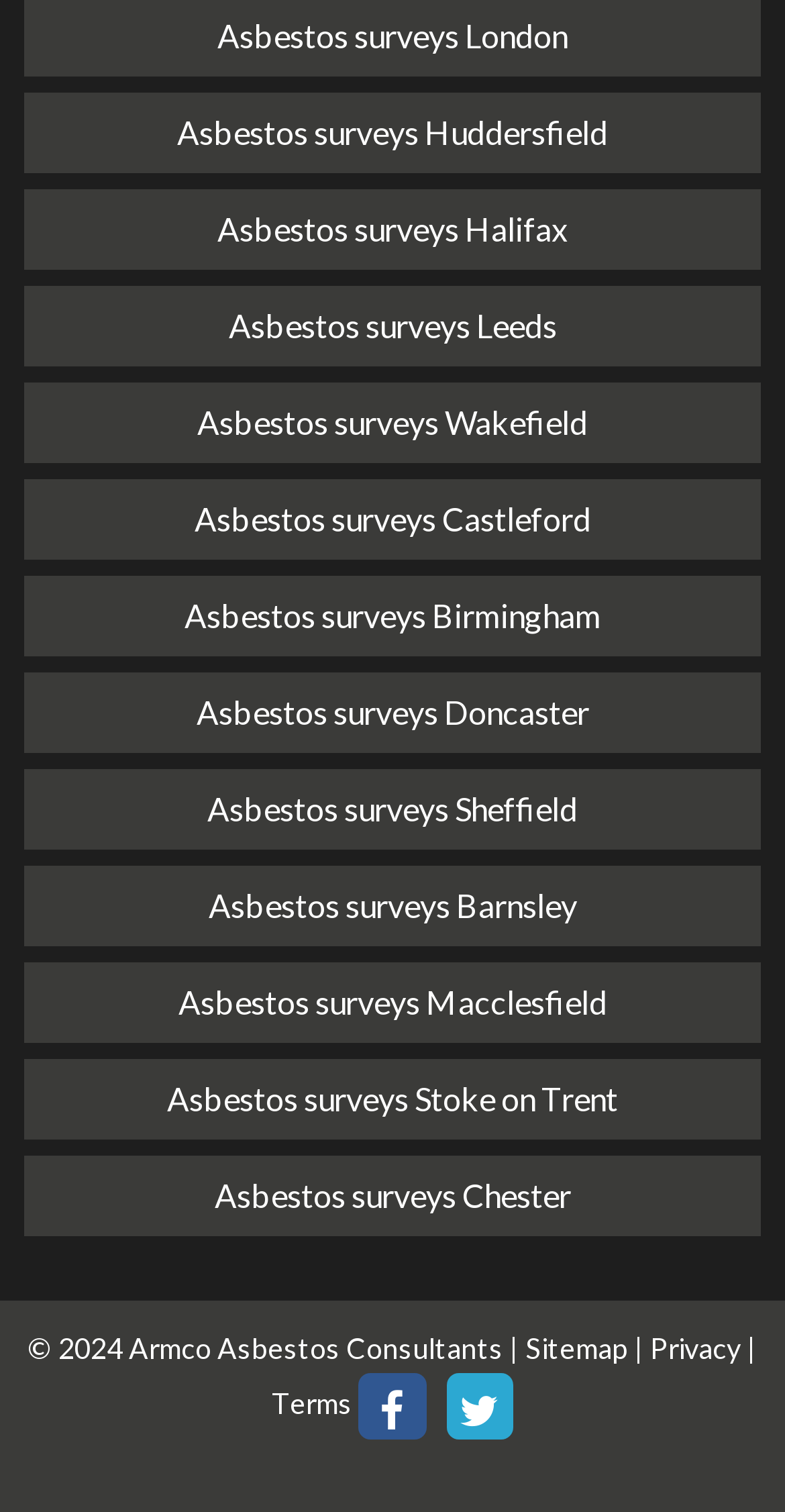Please determine the bounding box coordinates of the element to click in order to execute the following instruction: "View asbestos surveys in Huddersfield". The coordinates should be four float numbers between 0 and 1, specified as [left, top, right, bottom].

[0.031, 0.061, 0.969, 0.114]